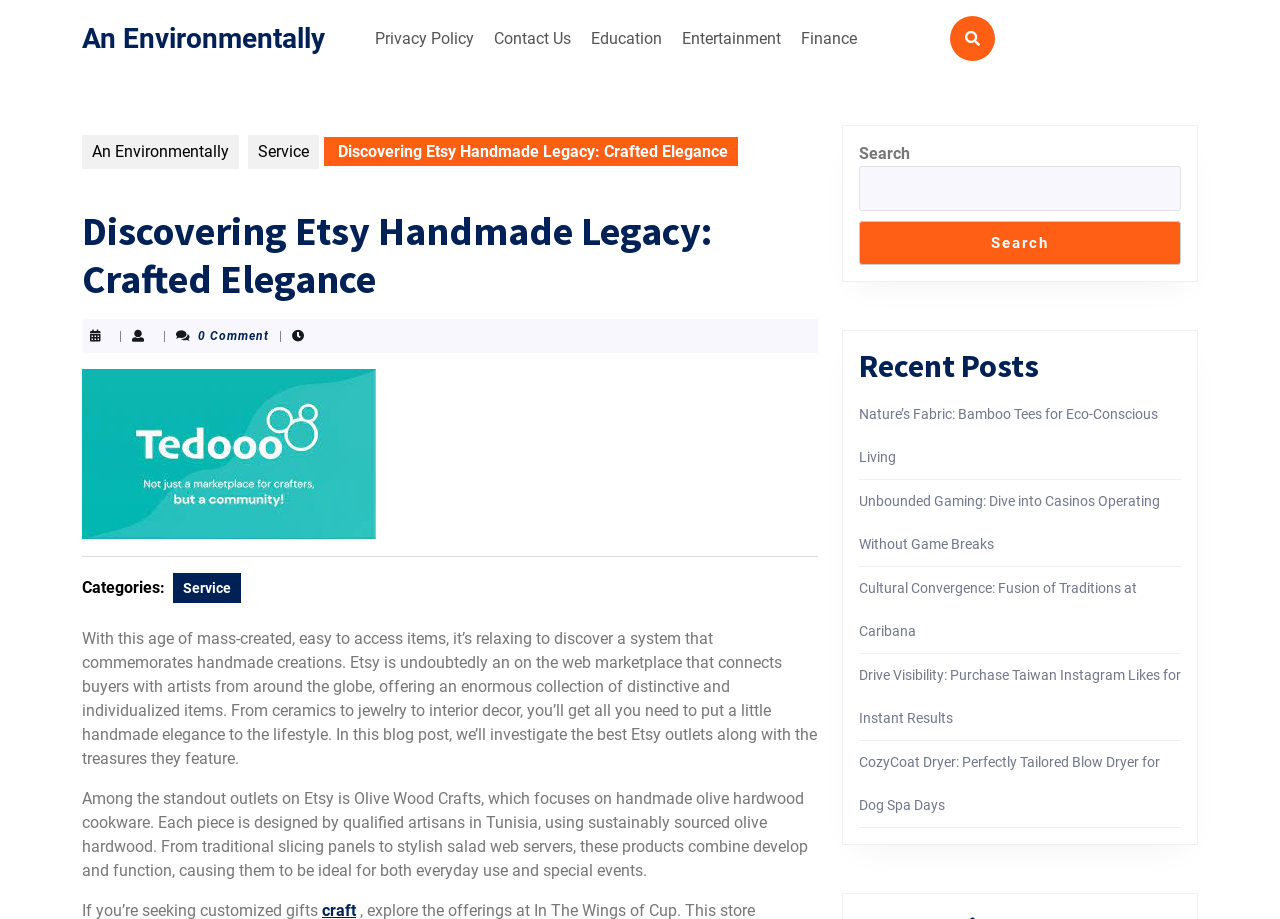Please find the bounding box coordinates of the element's region to be clicked to carry out this instruction: "View the post about Nature’s Fabric: Bamboo Tees for Eco-Conscious Living".

[0.671, 0.442, 0.905, 0.506]